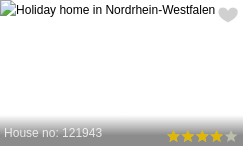Describe every significant element in the image thoroughly.

The image showcases a holiday home located in Nordrhein-Westfalen, identified by House number 121943. It features a charming design, making it an inviting choice for travelers seeking a cozy getaway. This particular accommodation is suitable for up to three guests and includes amenities that enhance comfort, such as access to free WiFi and a private pool. The property is conveniently situated just 500 meters from a forest, providing ample opportunities for outdoor activities. Additionally, the home is highlighted by a user-friendly five-star rating, reflecting positive experiences from previous visitors.